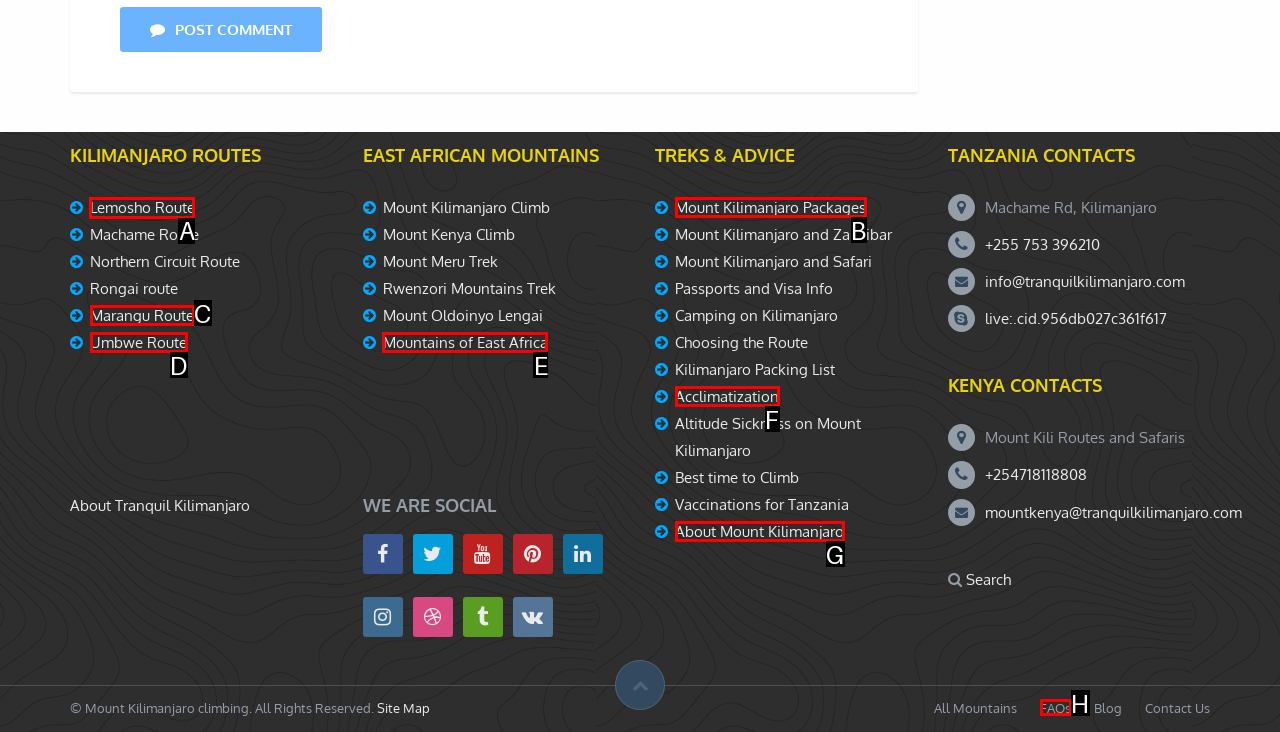Tell me the letter of the correct UI element to click for this instruction: View Lemosho Route. Answer with the letter only.

A